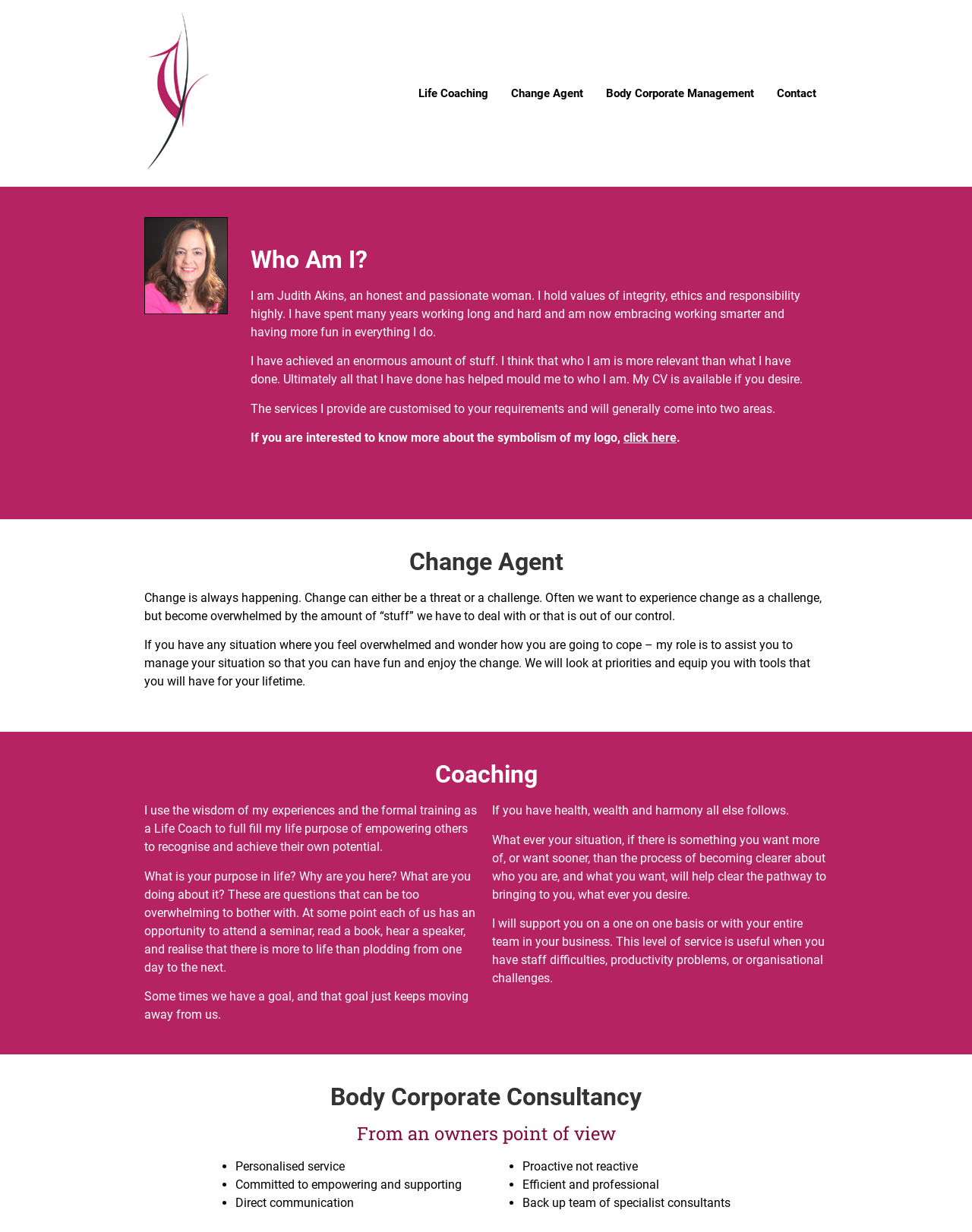Locate the bounding box of the UI element with the following description: "alt="Reflector Media Logo"".

None